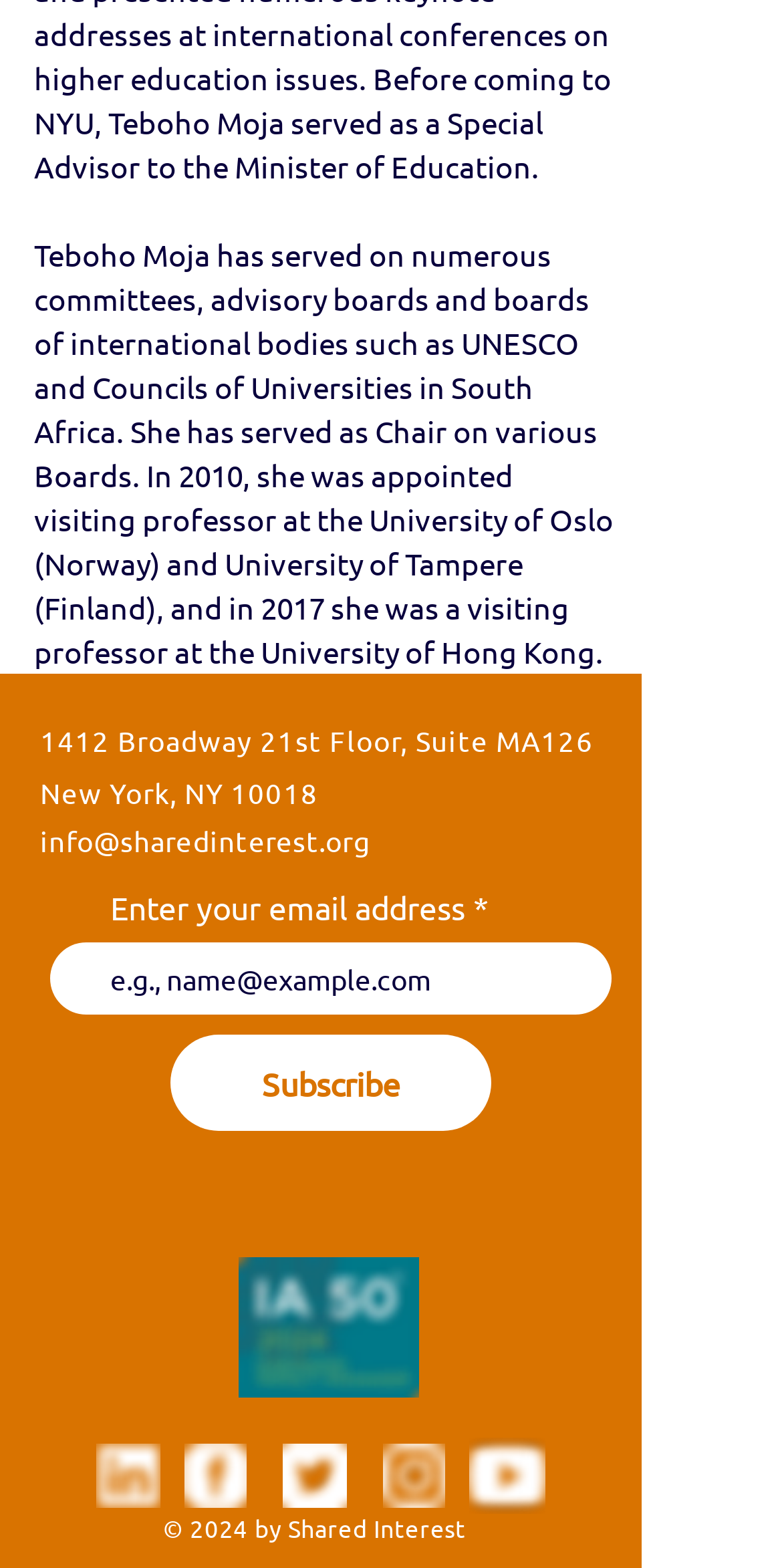What social media platforms does Shared Interest have?
Based on the image, answer the question in a detailed manner.

The social media platforms of Shared Interest can be found at the bottom of the webpage, where there are links to Facebook, Twitter, Instagram, Youtube, and LinkedIn, each represented by an image.